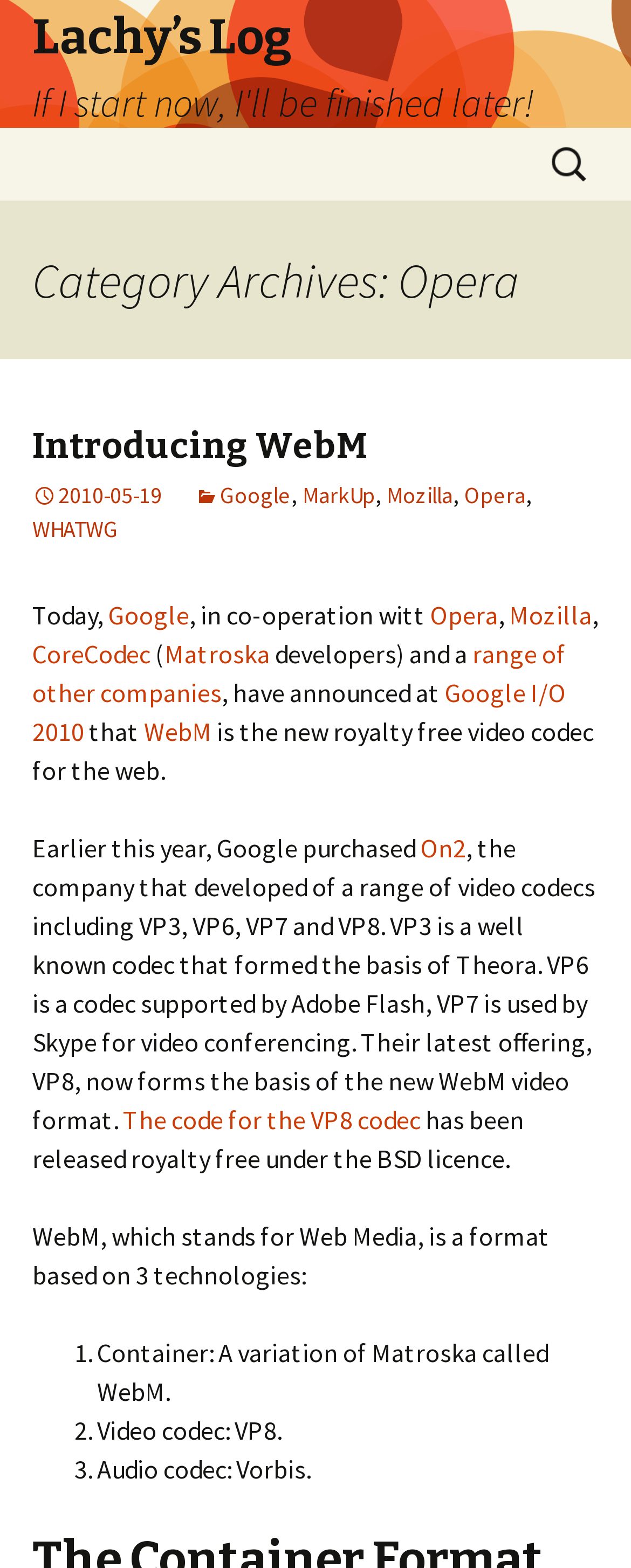Produce an extensive caption that describes everything on the webpage.

This webpage is a blog post titled "Lachy's Log" with a subtitle "If I start now, I'll be finished later!" The top section of the page features a search bar on the right side, with a label "Search for:" and a search box next to it. 

Below the search bar, there is a header section that displays the category "Opera" in a large font. Underneath the category header, there is a list of blog post entries. The first entry is titled "Introducing WebM" and has a link to the post. It is followed by a series of links to tags and categories, including "Google", "MarkUp", "Mozilla", and "Opera". 

The main content of the blog post "Introducing WebM" is a lengthy article that discusses the introduction of WebM, a new royalty-free video codec for the web. The article mentions that WebM is a collaboration between Google, Opera, Mozilla, and other companies. It also explains that WebM is based on three technologies: a container format called WebM, which is a variation of Matroska; a video codec called VP8; and an audio codec called Vorbis. The article provides more details about the development of WebM and its potential impact on the web.